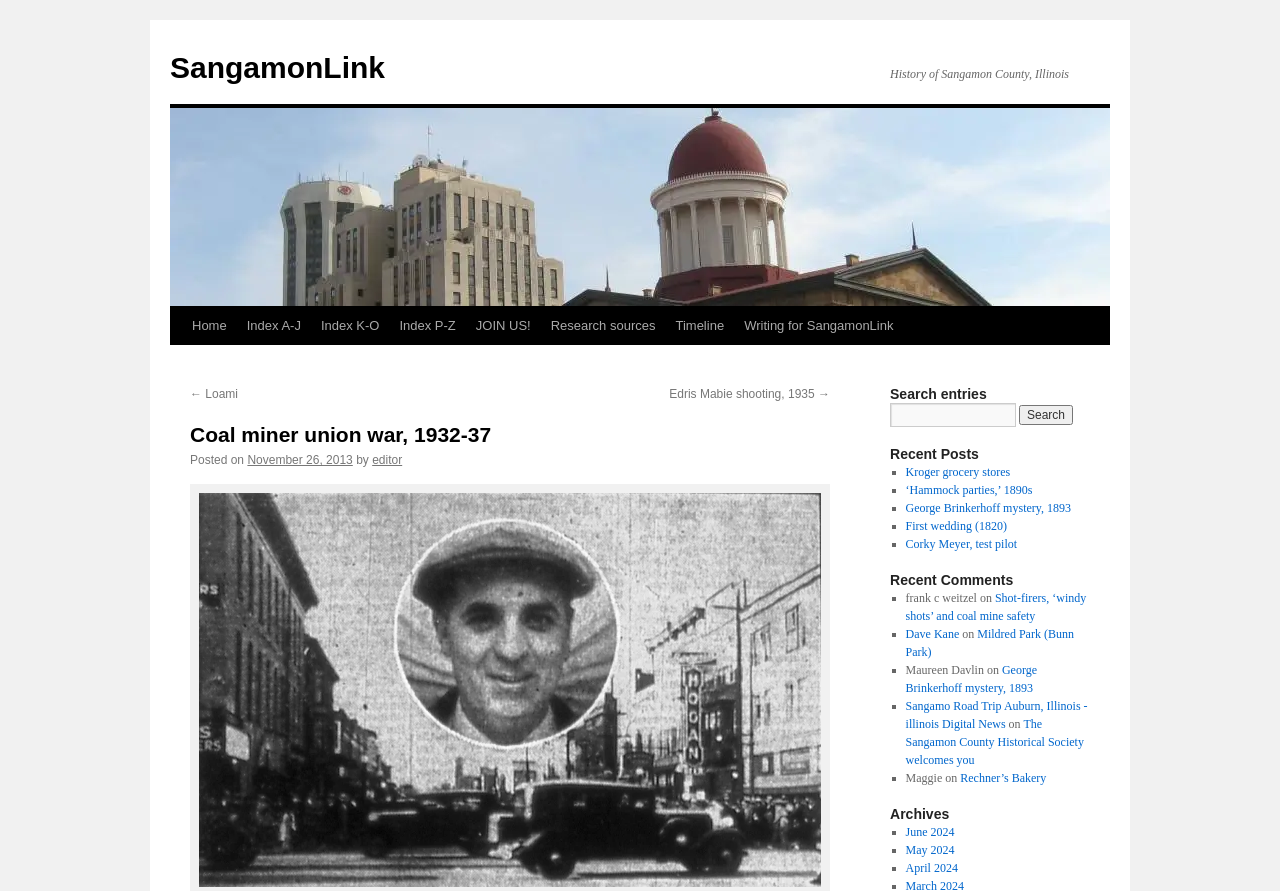Determine the bounding box coordinates of the clickable element necessary to fulfill the instruction: "Read about 'Coal miner union war, 1932-37'". Provide the coordinates as four float numbers within the 0 to 1 range, i.e., [left, top, right, bottom].

[0.148, 0.473, 0.648, 0.503]